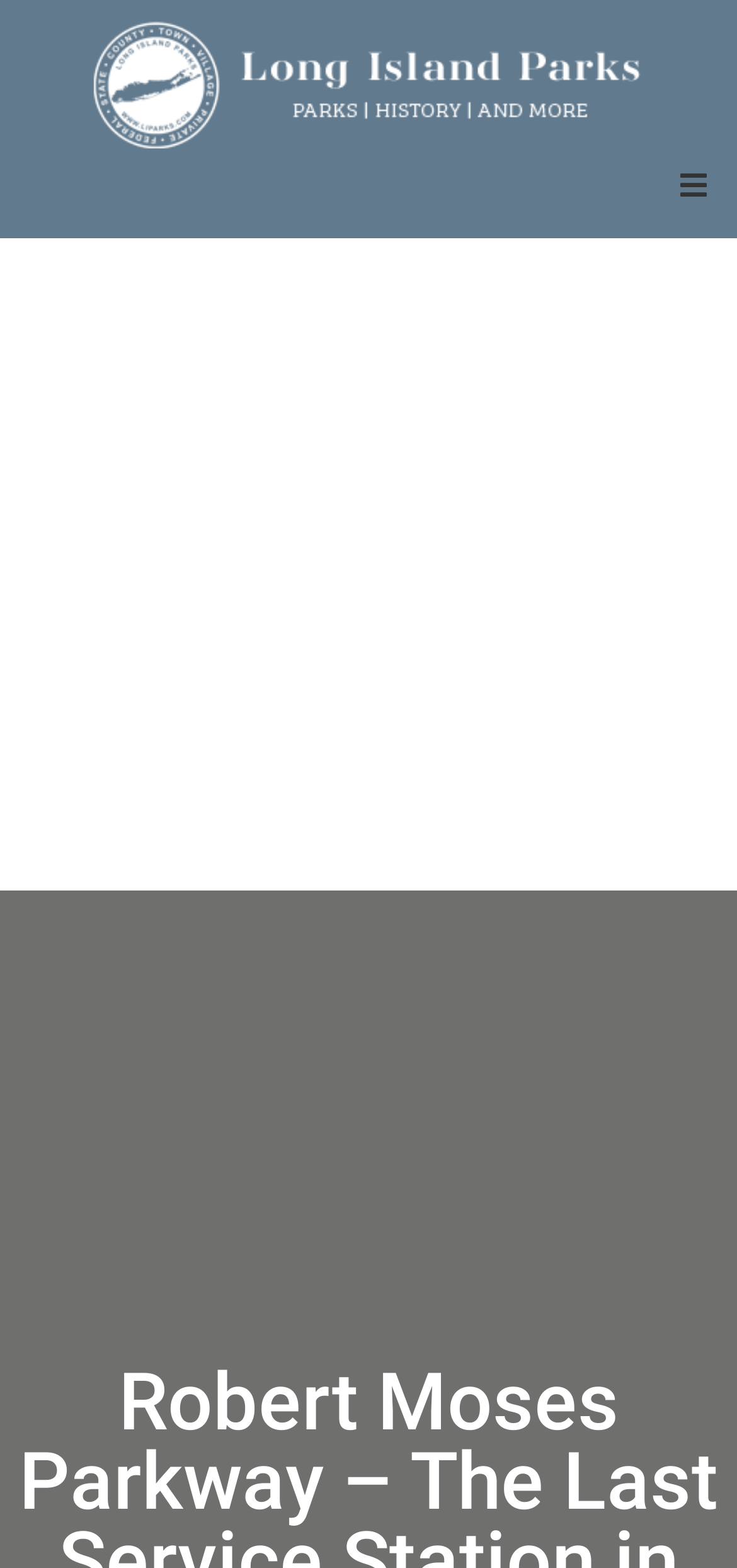Provide the bounding box coordinates of the area you need to click to execute the following instruction: "Visit Etsy".

[0.064, 0.223, 0.141, 0.251]